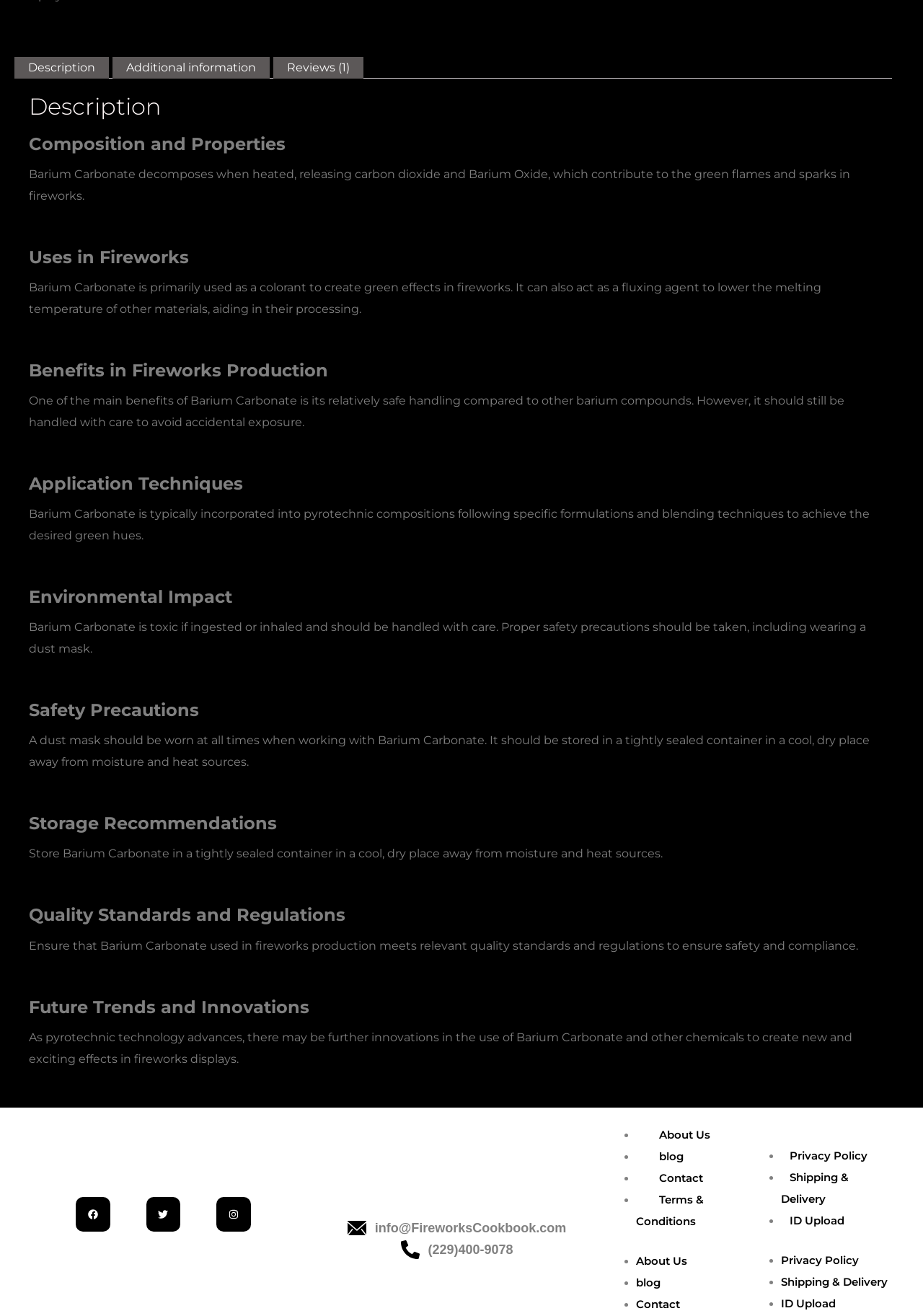Determine the bounding box coordinates for the area that should be clicked to carry out the following instruction: "Follow on Facebook".

[0.082, 0.91, 0.119, 0.936]